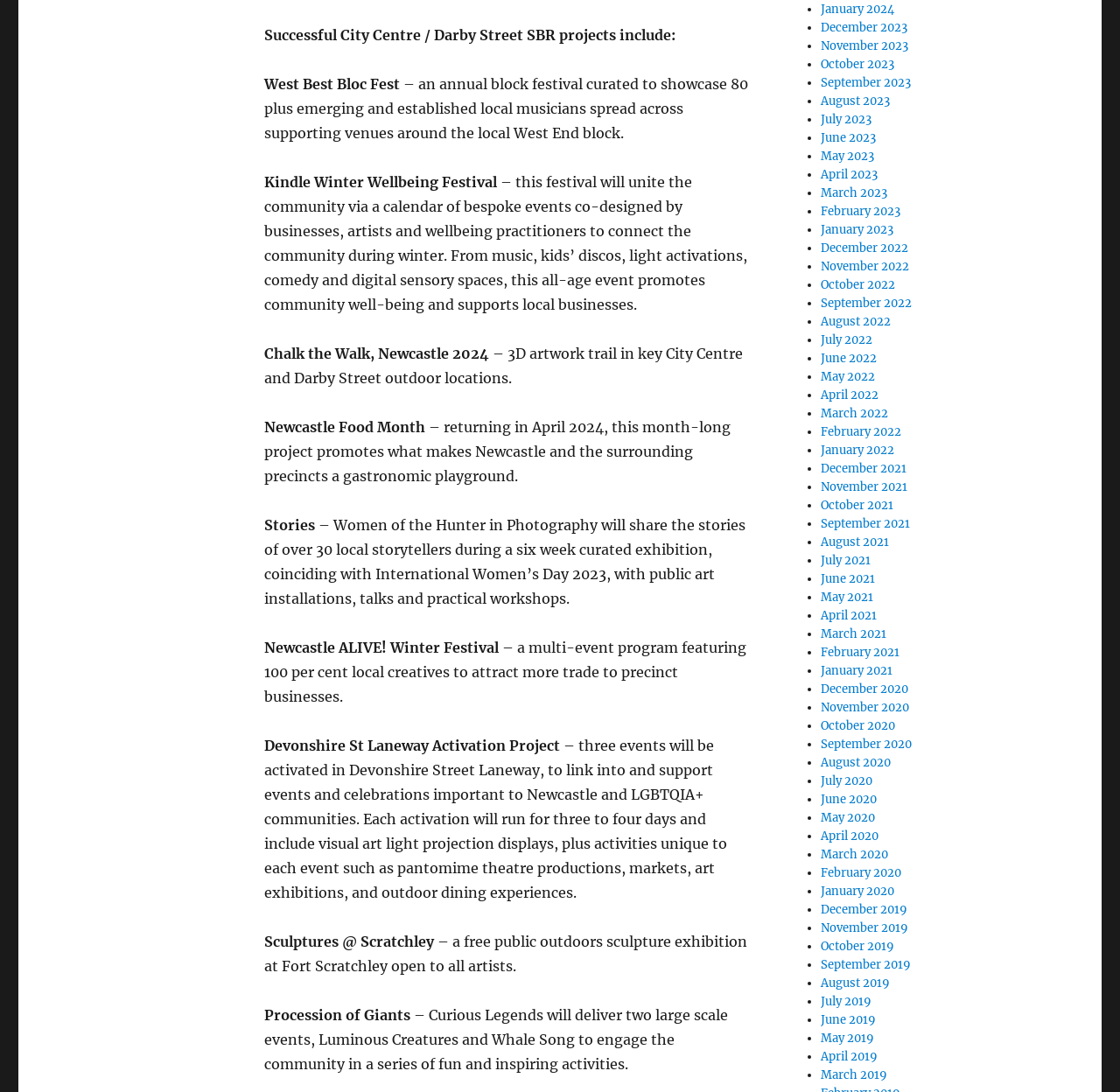What is the theme of Newcastle Food Month?
Refer to the image and respond with a one-word or short-phrase answer.

gastronomic playground